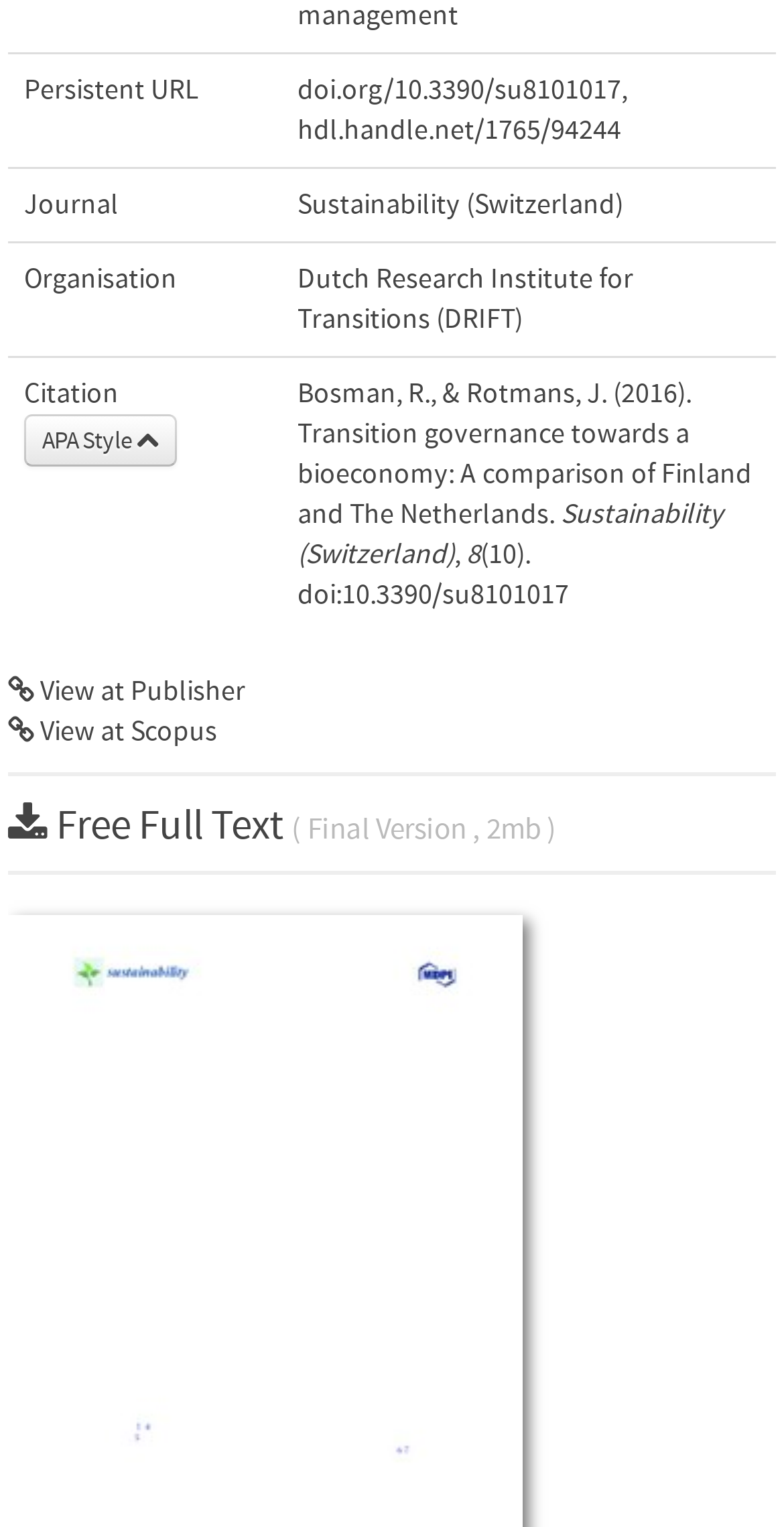What is the citation style provided?
Please provide a detailed answer to the question.

I found the citation style information in the fourth row of the webpage, where it is listed as 'Citation APA Style' with a link to the APA Style.